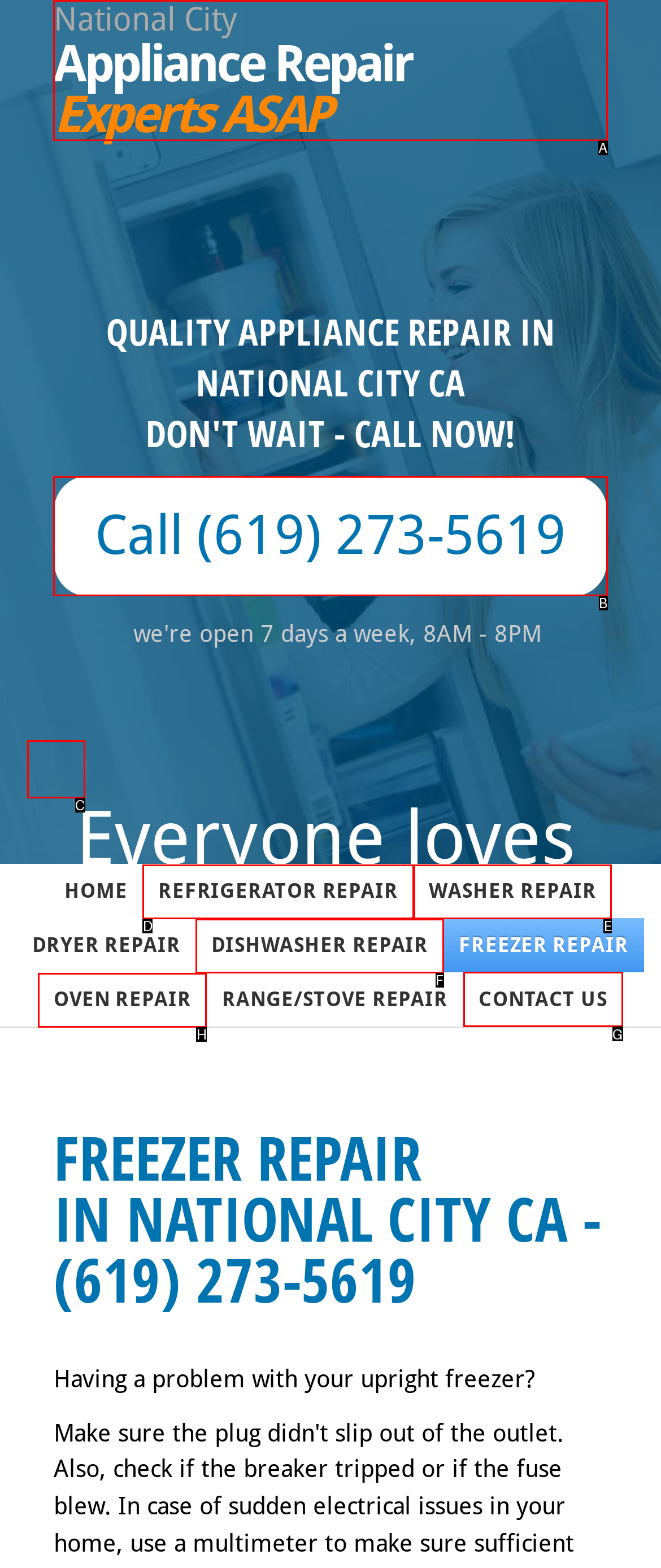Identify the correct UI element to click to achieve the task: Contact us.
Answer with the letter of the appropriate option from the choices given.

G